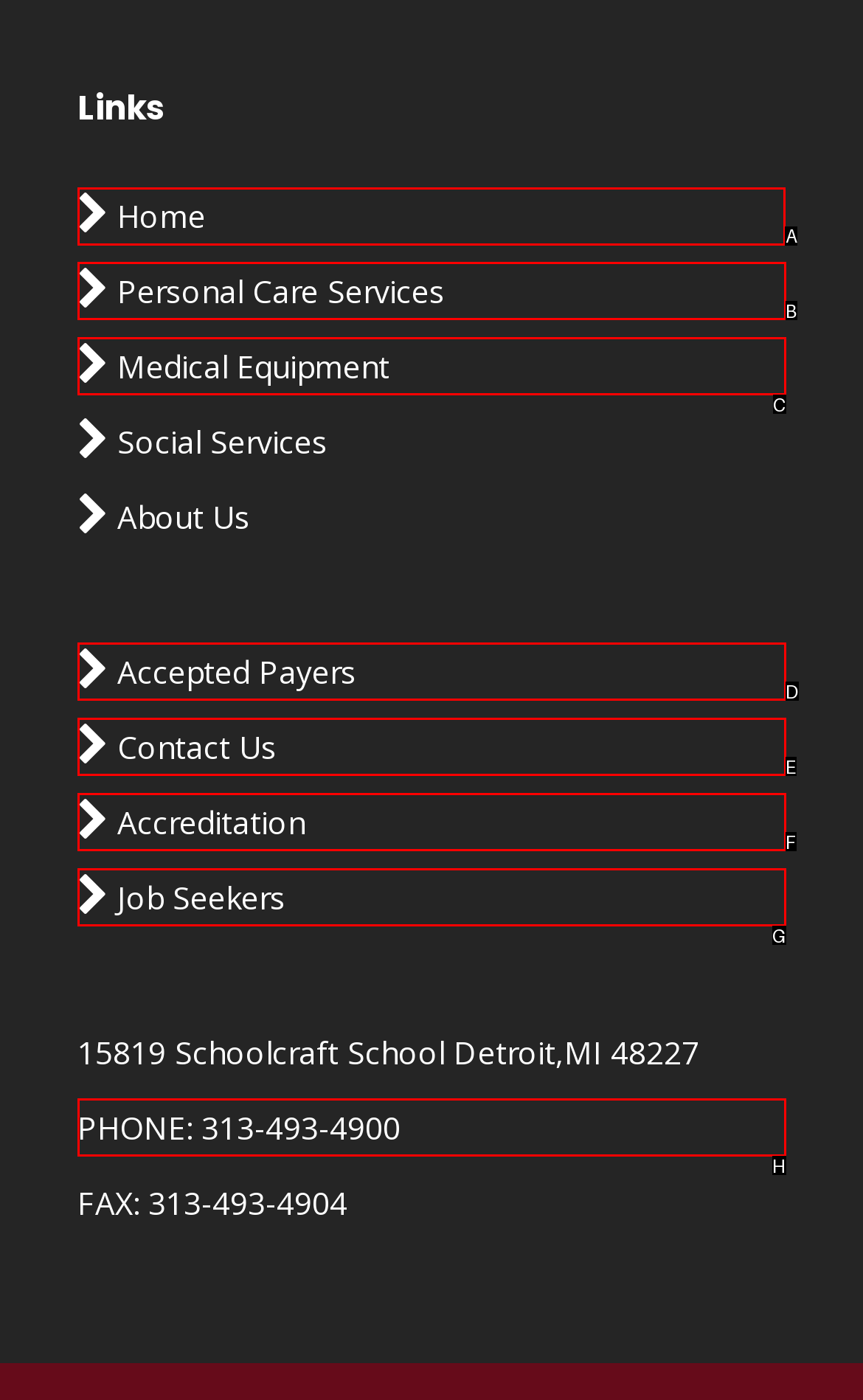Tell me which one HTML element I should click to complete the following task: go to home page Answer with the option's letter from the given choices directly.

A